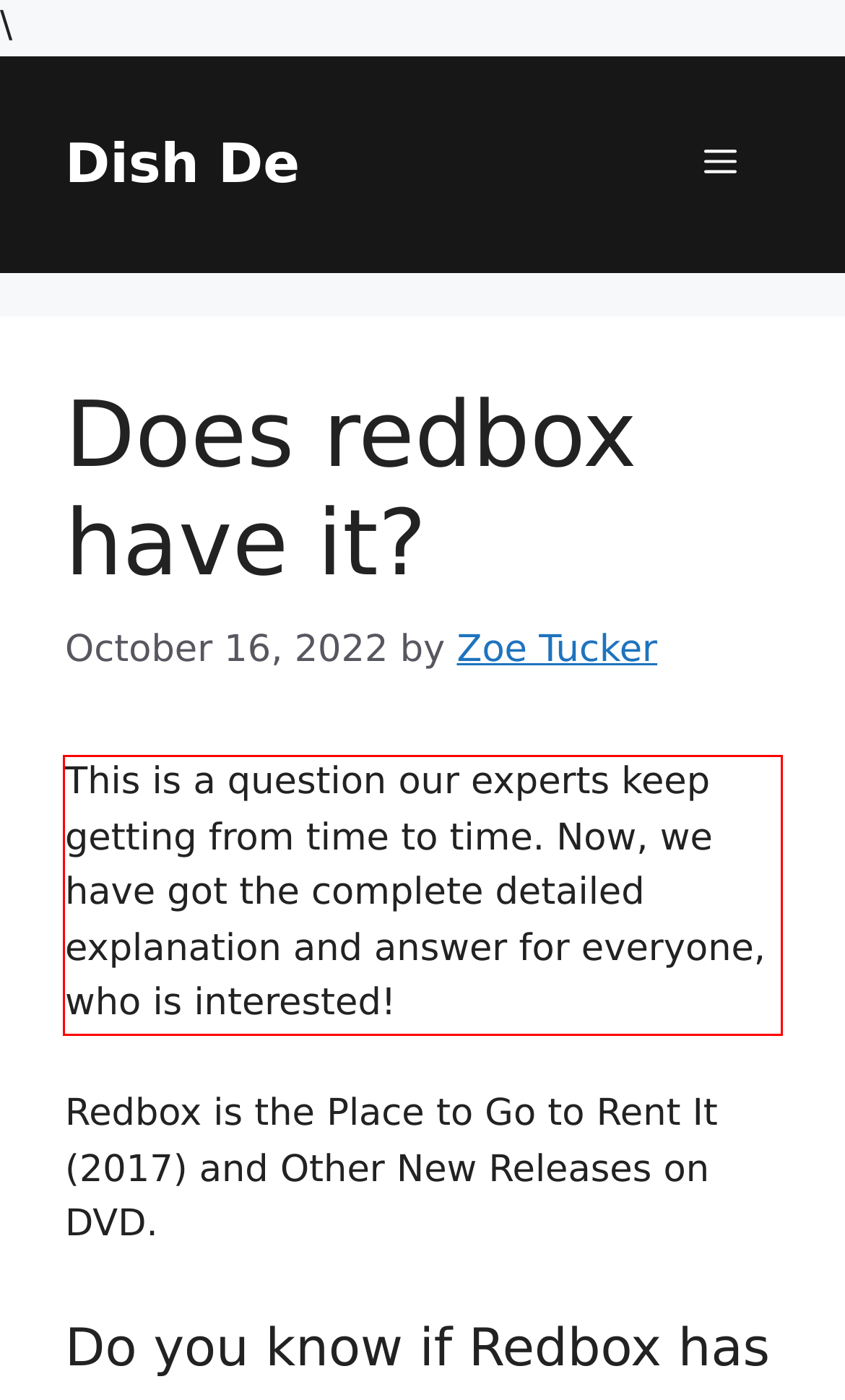View the screenshot of the webpage and identify the UI element surrounded by a red bounding box. Extract the text contained within this red bounding box.

This is a question our experts keep getting from time to time. Now, we have got the complete detailed explanation and answer for everyone, who is interested!